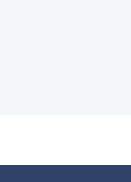Provide a comprehensive description of the image.

The image, titled "Asking The Right Questions," is featured within an article on the MMR Strategy Group website, highlighting essential inquiries related to trademark surveys. Situated under the section indicating featured resources, this visual element plays a crucial role in drawing attention to the article about effective questioning strategies in trademark research. The overall design aims to provide visitors with insights and encourage further exploration of the content through a subsequent heading and a "Read More" link. The image serves as a visual cue that complements the educational material on survey methodologies.